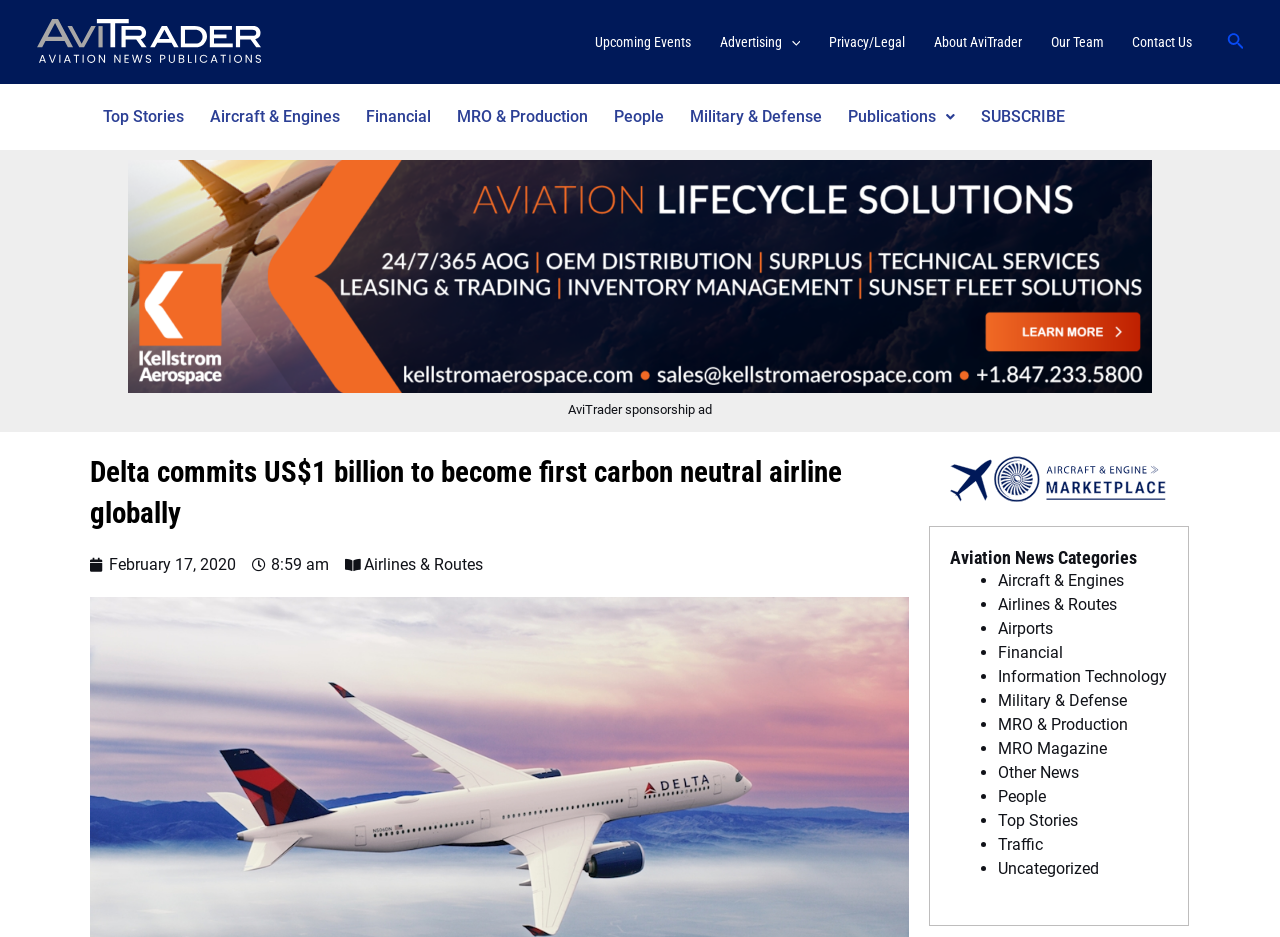Given the description "Our Team", determine the bounding box of the corresponding UI element.

[0.81, 0.041, 0.873, 0.051]